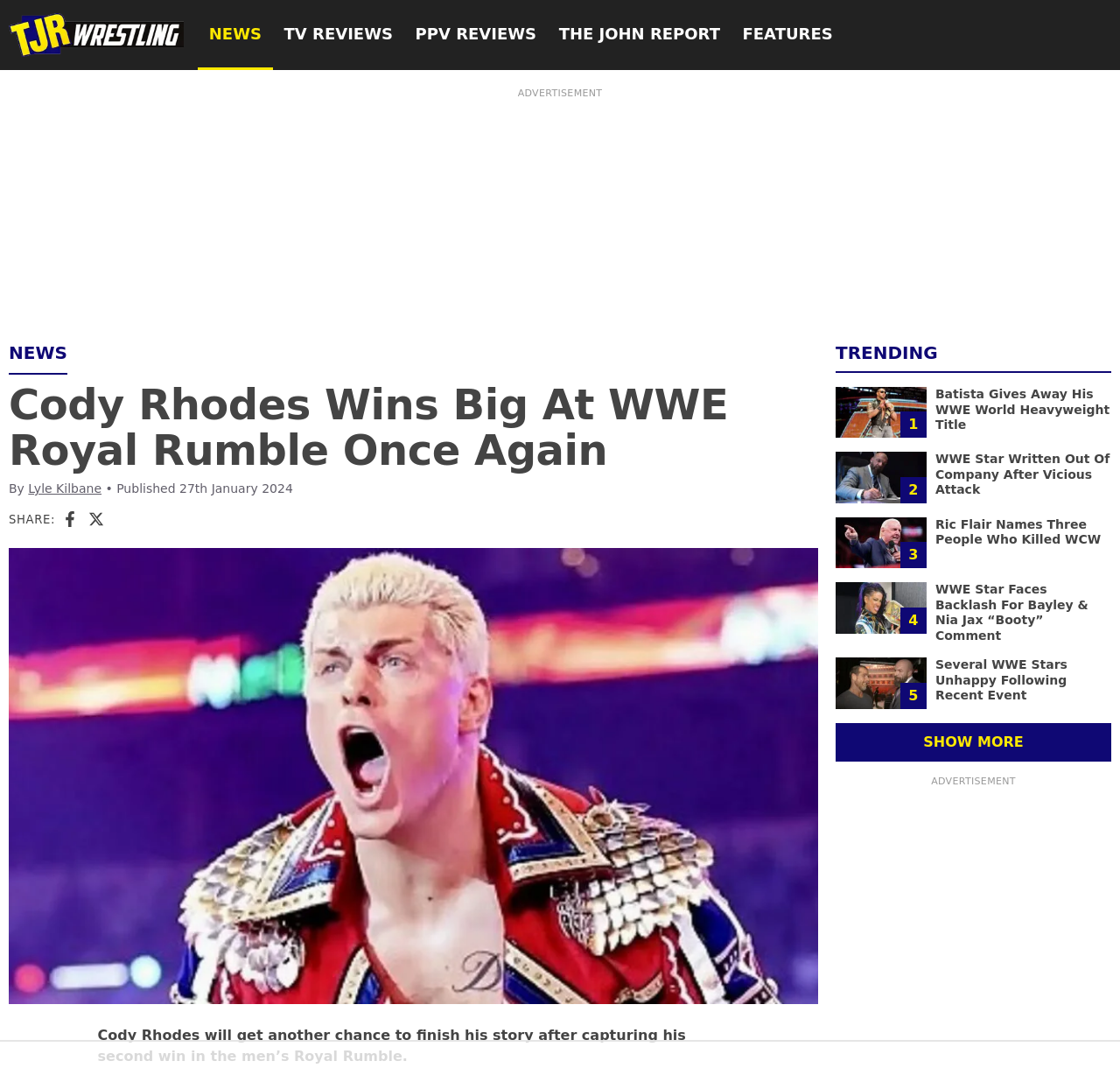Use a single word or phrase to answer the following:
What is the name of the website?

TJR Wrestling